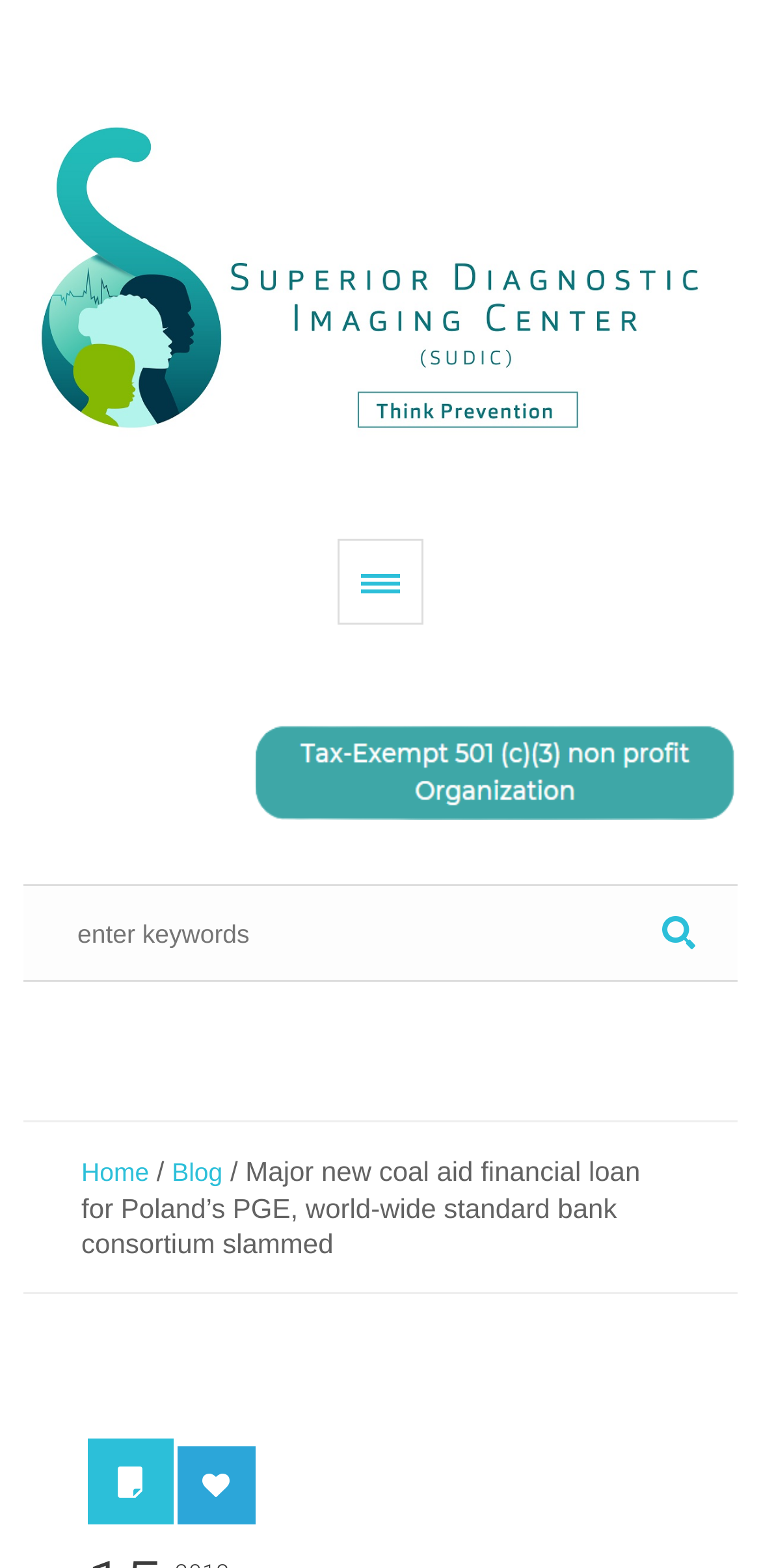Explain the contents of the webpage comprehensively.

The webpage is about a news article titled "Major new coal aid financial loan for Poland’s PGE, world-wide standard bank consortium slammed". At the top of the page, there is a header section that spans almost the entire width of the page, containing a link to "Superior Diagnostic Imaging Center" with an accompanying image. Below this header, there is a smaller image with alternative text.

On the left side of the page, there is a search bar with a text box labeled "enter keywords" and a button next to it. Above the search bar, there are three links: "Home", a separator "/", and "Blog". These links are aligned horizontally and are positioned near the top of the page.

The main content of the page is the news article, which is a block of text that spans most of the page's width. The article's title is highlighted, and there is a small icon () at the bottom right corner of the article's title section.